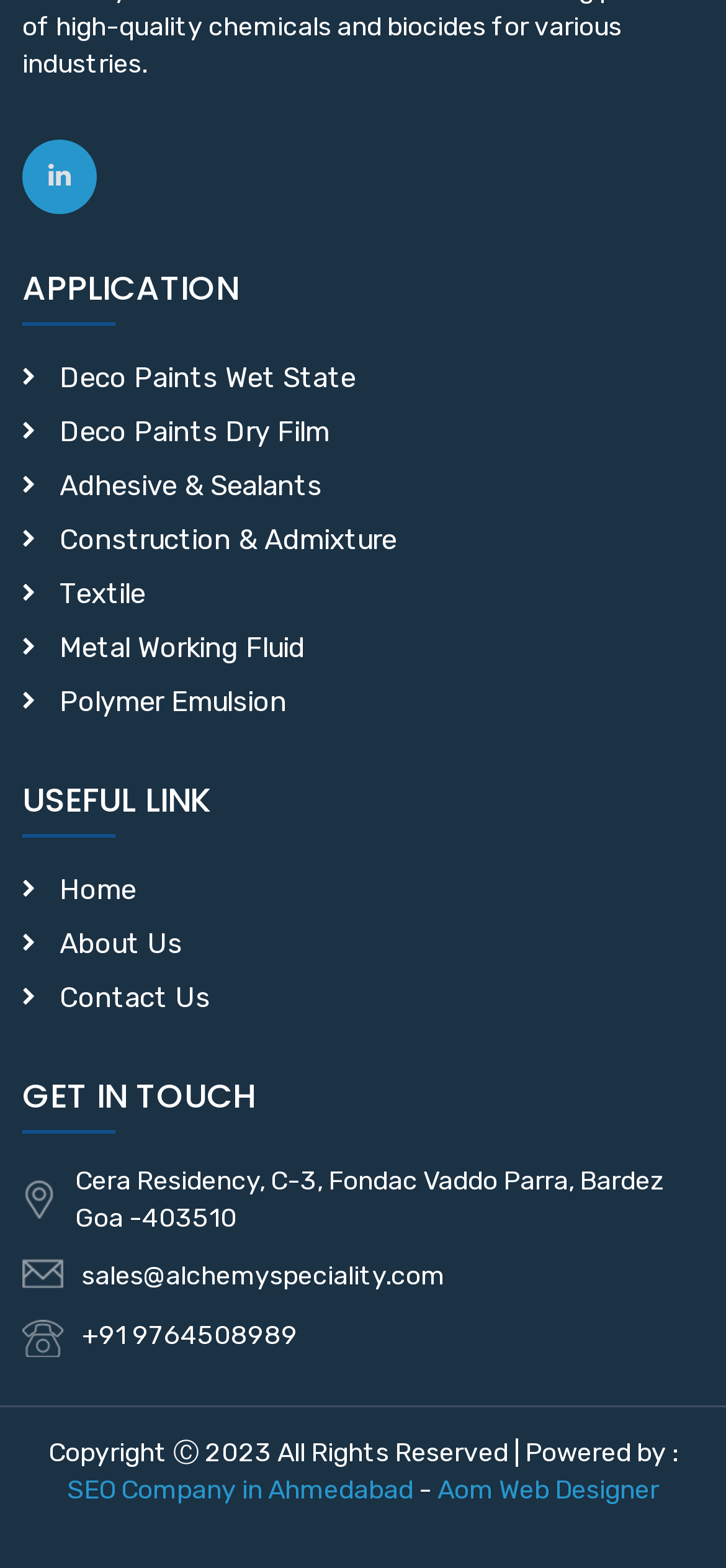Please locate the bounding box coordinates for the element that should be clicked to achieve the following instruction: "Click on Deco Paints Wet State". Ensure the coordinates are given as four float numbers between 0 and 1, i.e., [left, top, right, bottom].

[0.082, 0.227, 0.49, 0.261]